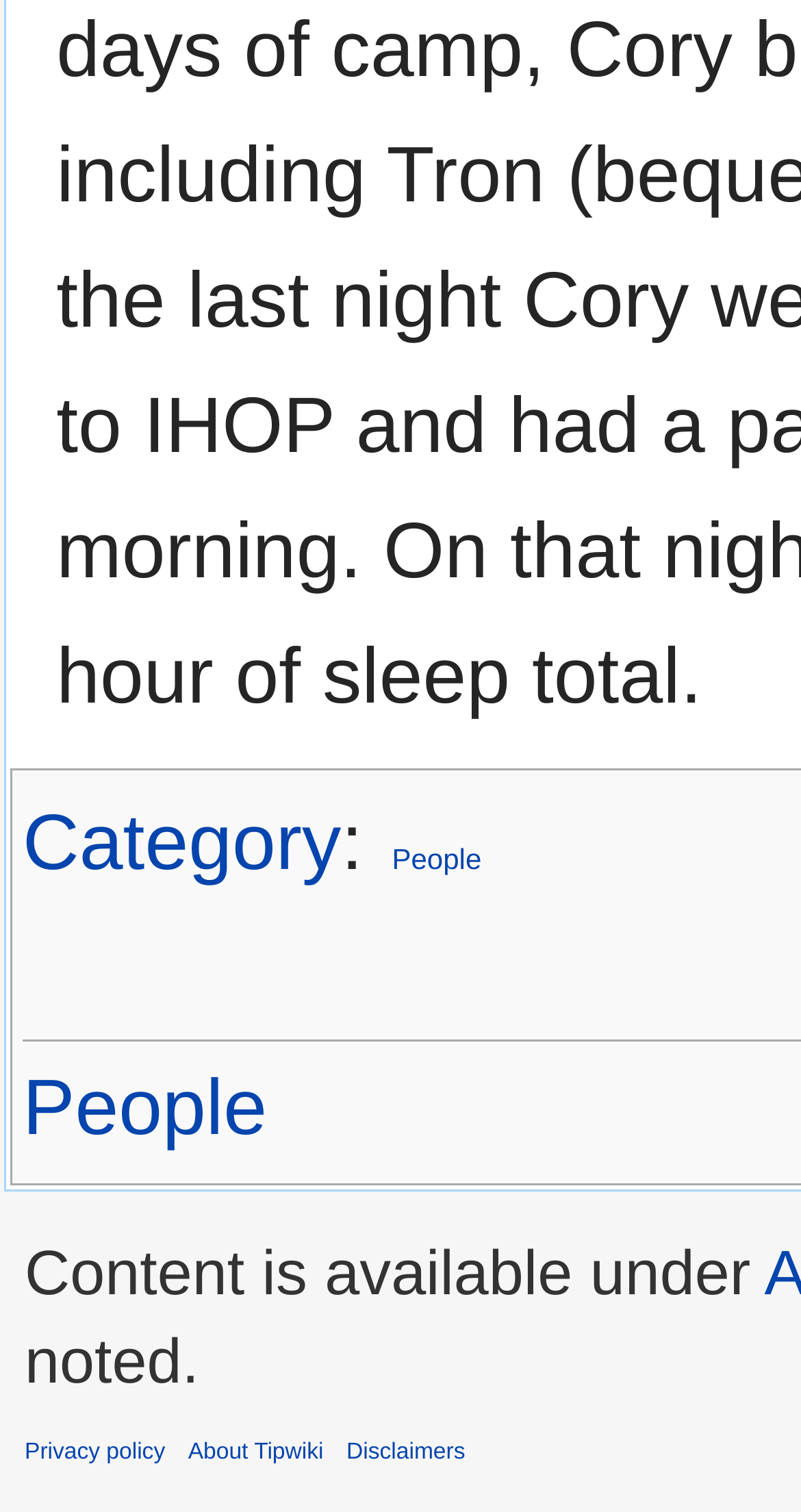Using the information in the image, could you please answer the following question in detail:
How many times does the link 'People' appear on the page?

I counted the number of times the link 'People' appears on the page by looking at the link elements with the content 'People'. There are two link elements with the content 'People', indicating it appears twice on the page.